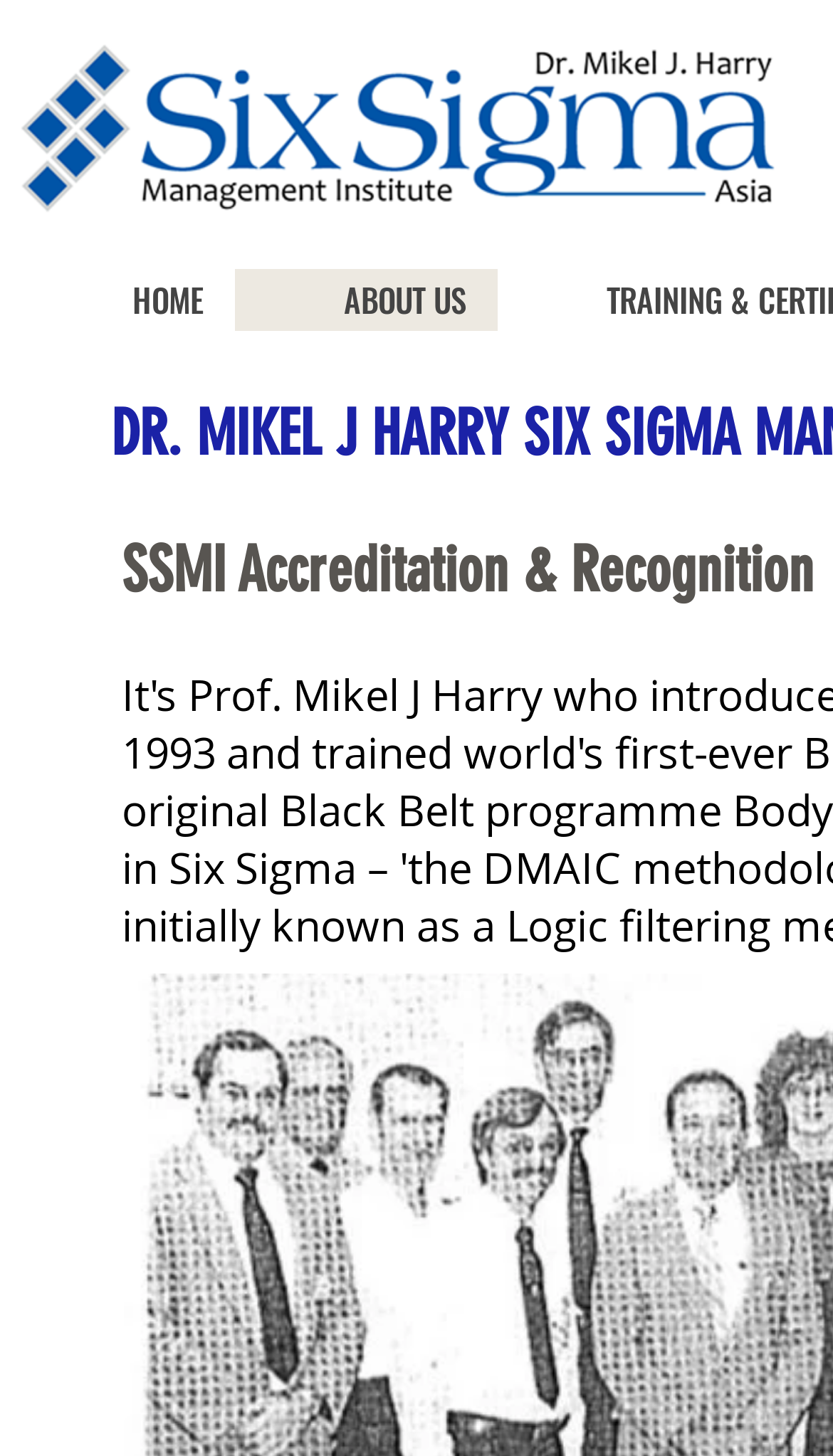Identify the bounding box coordinates for the UI element described as follows: "Home". Ensure the coordinates are four float numbers between 0 and 1, formatted as [left, top, right, bottom].

None